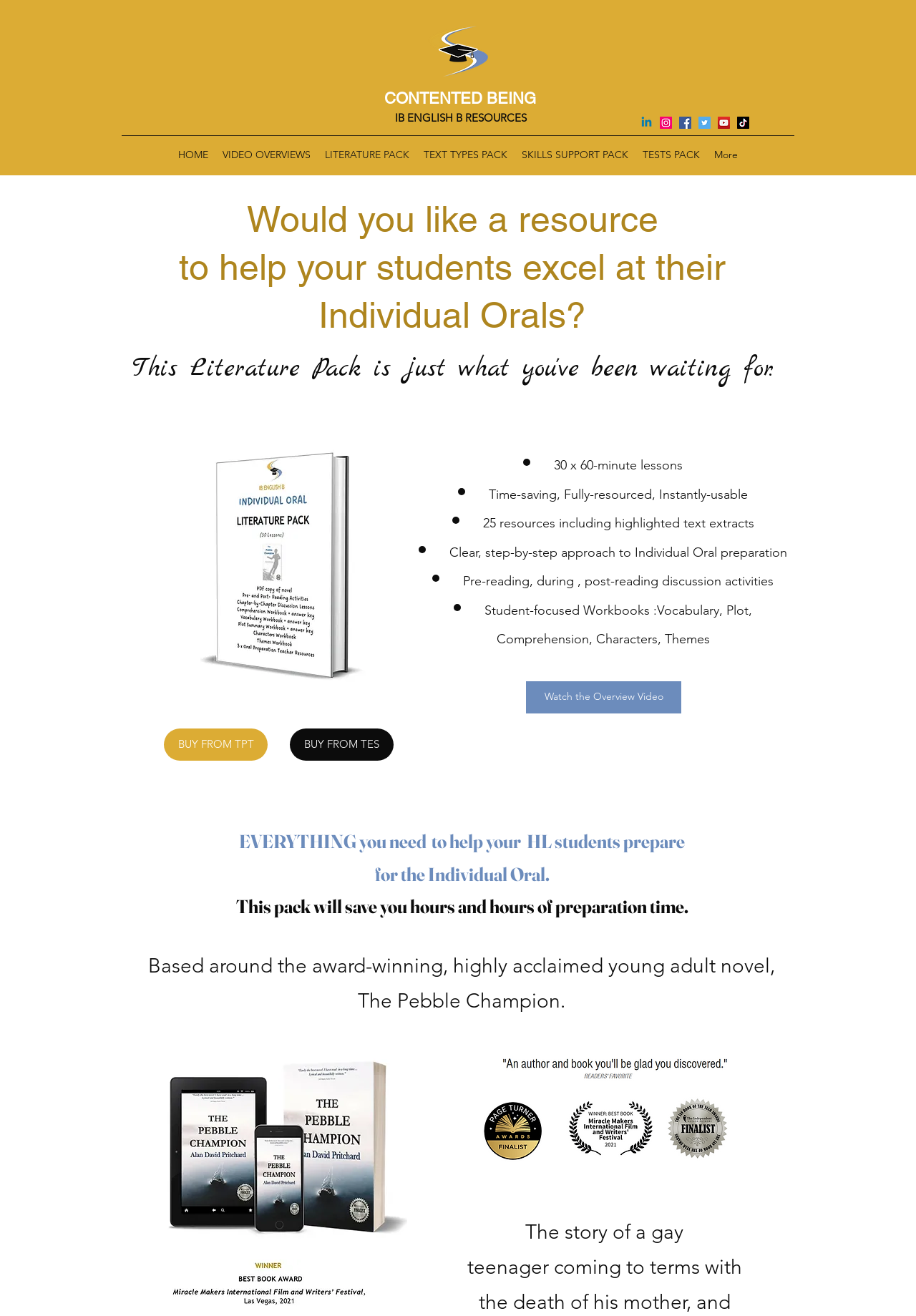What is the name of the website?
Using the image as a reference, answer with just one word or a short phrase.

Contented Being